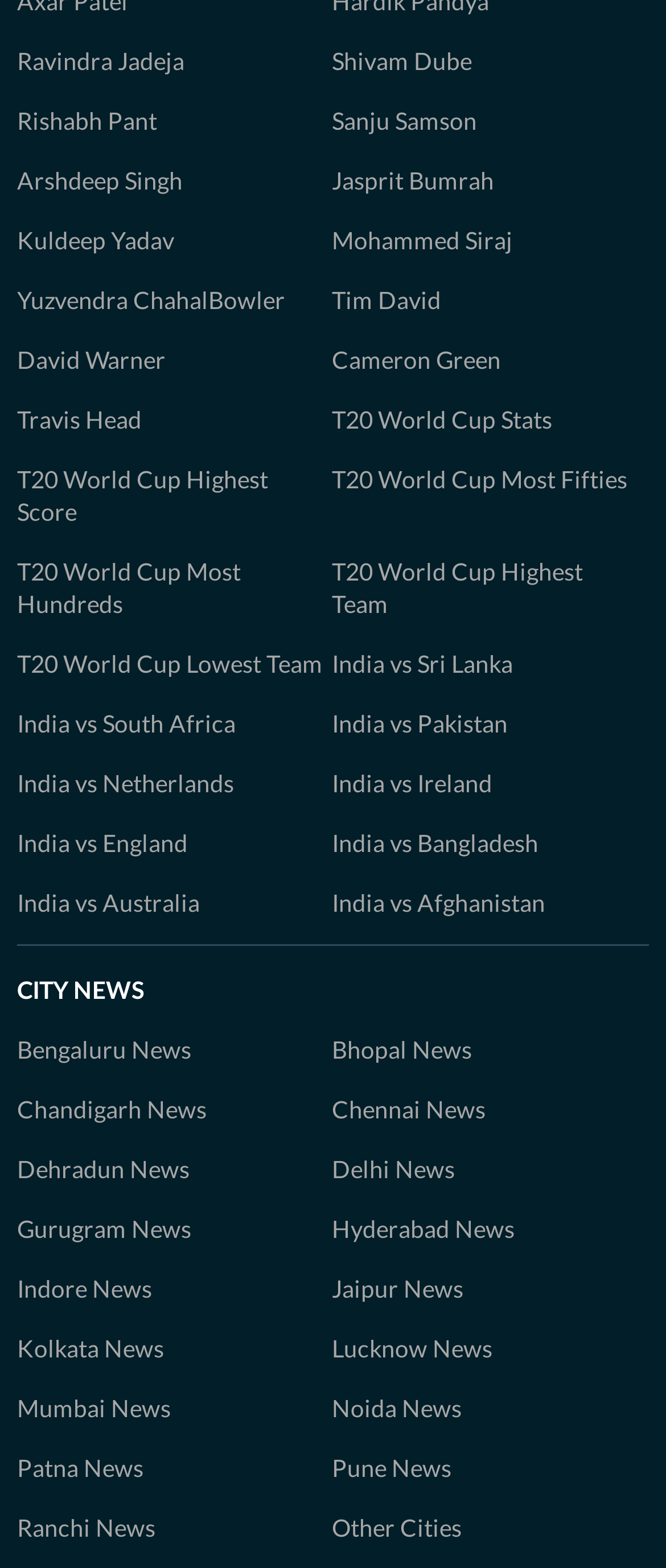How many cricket players are listed on the webpage?
Please provide a single word or phrase as your answer based on the screenshot.

15